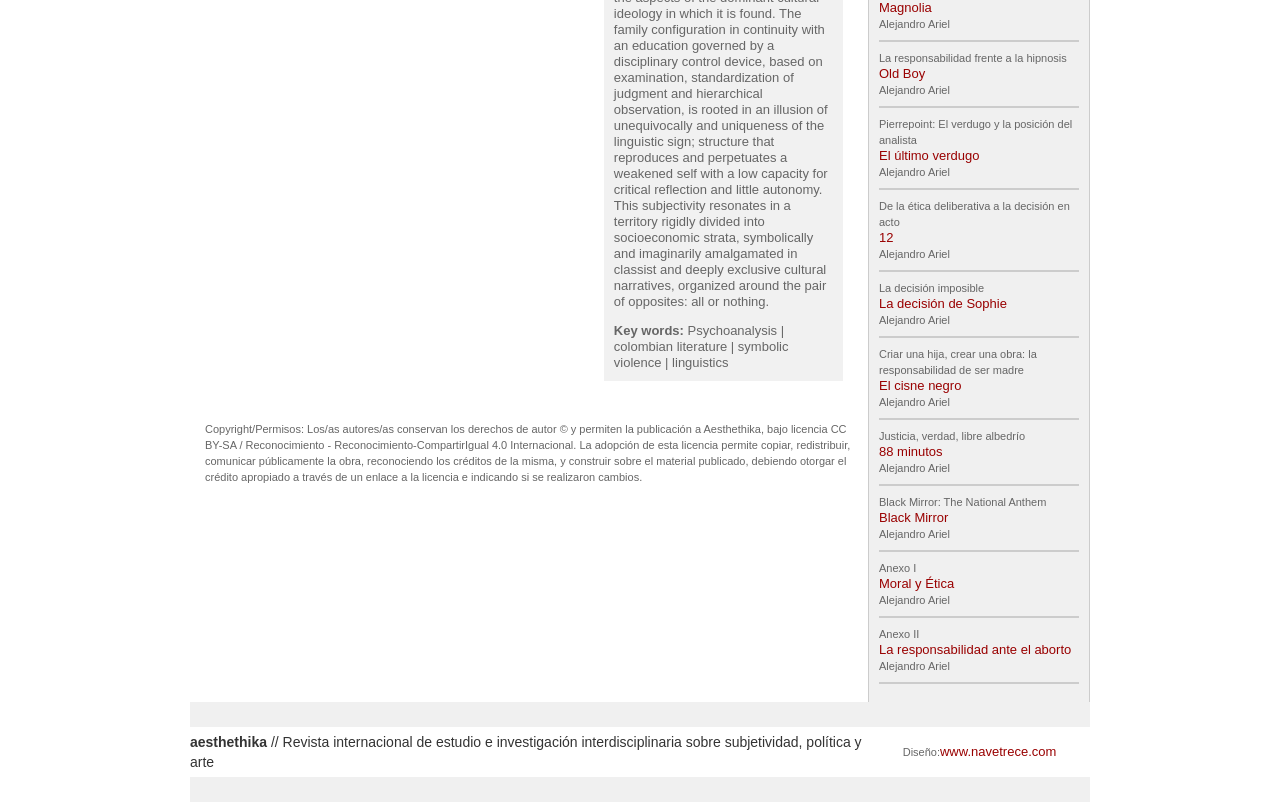Using the element description: "88 minutos", determine the bounding box coordinates. The coordinates should be in the format [left, top, right, bottom], with values between 0 and 1.

[0.687, 0.548, 0.736, 0.567]